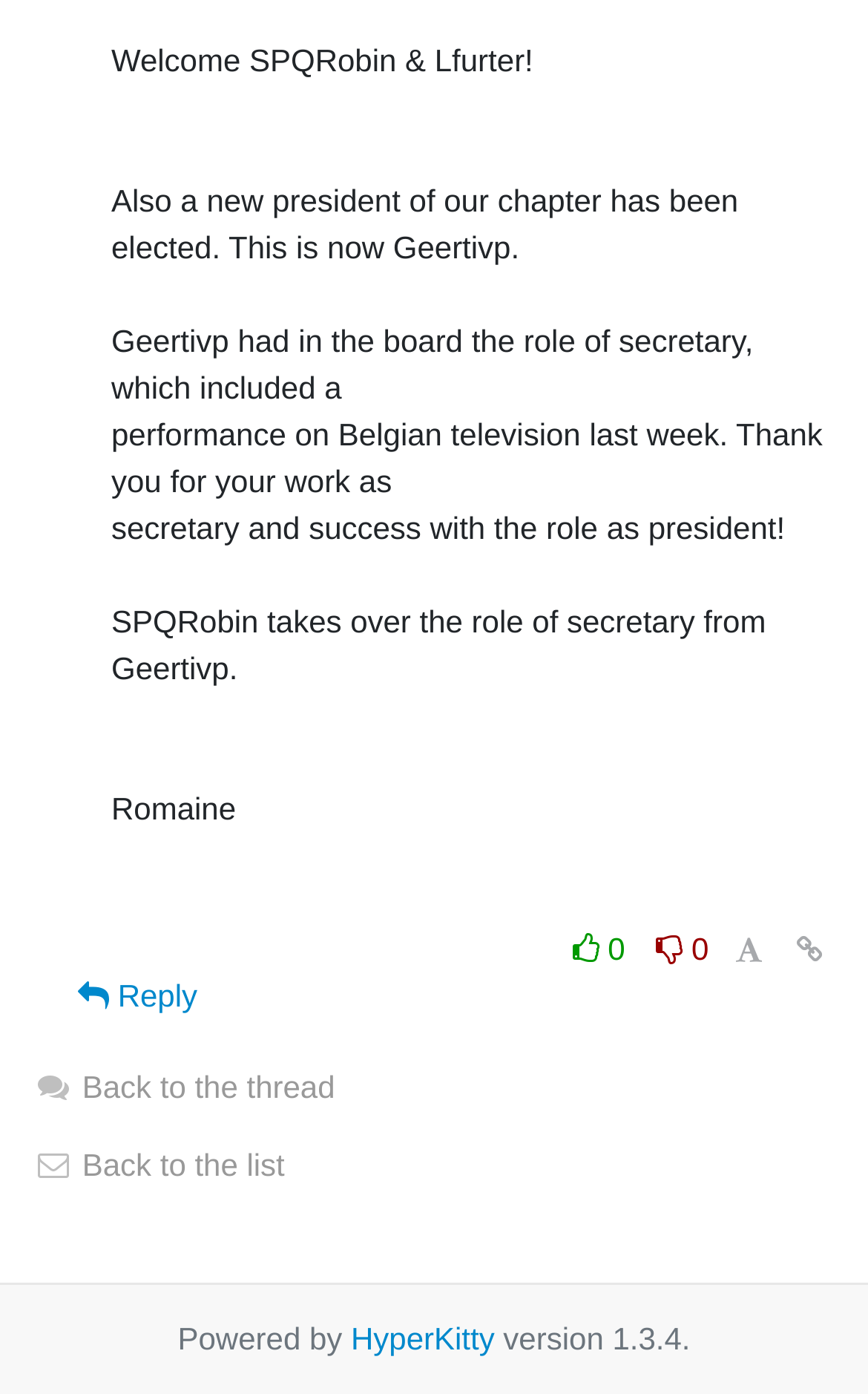Based on the element description, predict the bounding box coordinates (top-left x, top-left y, bottom-right x, bottom-right y) for the UI element in the screenshot: Back to the thread

[0.038, 0.767, 0.386, 0.792]